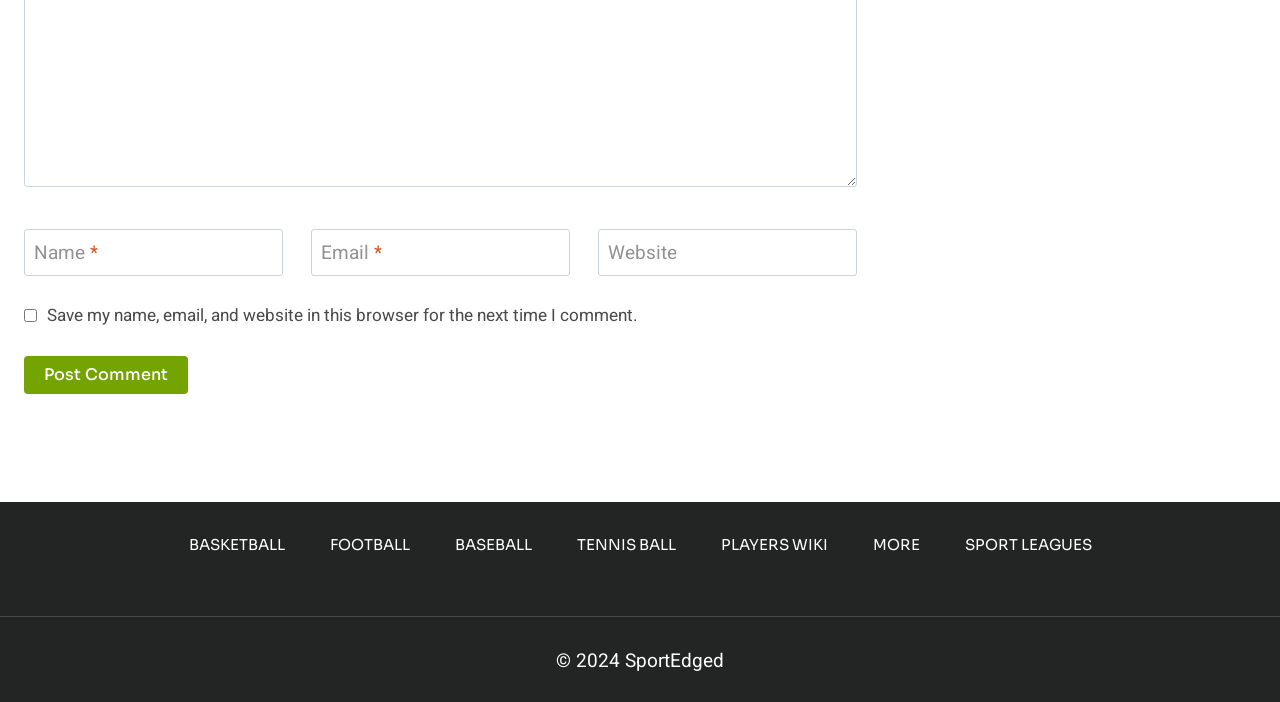How many links are there in the footer navigation? Examine the screenshot and reply using just one word or a brief phrase.

8